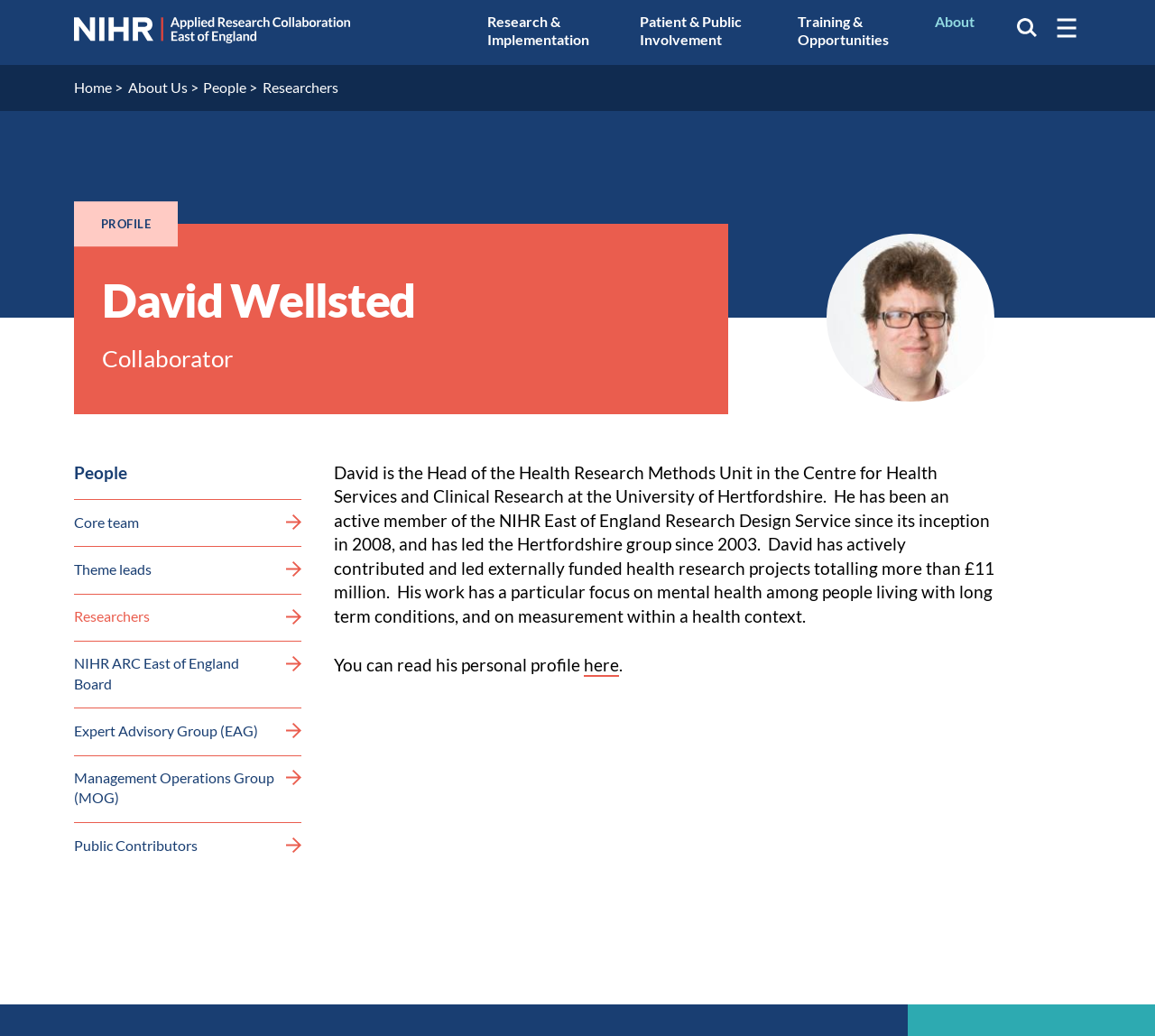Bounding box coordinates are specified in the format (top-left x, top-left y, bottom-right x, bottom-right y). All values are floating point numbers bounded between 0 and 1. Please provide the bounding box coordinate of the region this sentence describes: title="Home"

[0.064, 0.017, 0.303, 0.042]